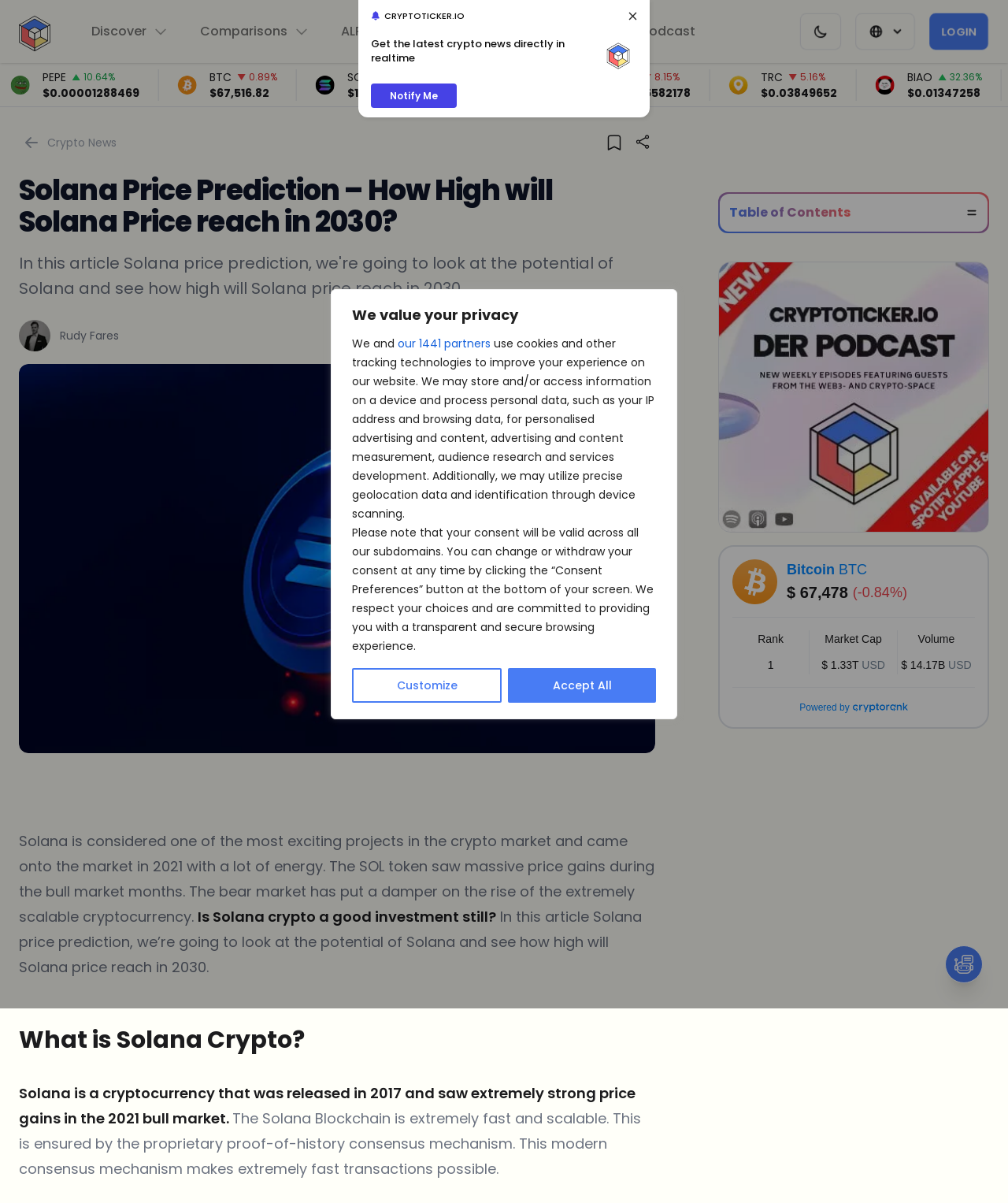Describe every aspect of the webpage comprehensively.

This webpage is about Solana price prediction and its potential in the crypto market. At the top, there is a banner with a privacy policy message, which includes buttons to customize or accept all cookies. Below this, there is a navigation menu with links to "CryptoTicker", "Discover", "Comparisons", "ALPHA", "Crypto News", "Crypto Prices", "Podcast", and buttons to change the theme and language.

On the left side, there are several links to different cryptocurrencies, including MetaTrace, Biaoqing, Optimism, Internet Computer, Fetch.ai, and Render, each with an accompanying image. On the right side, there is a section with a heading "Solana Price Prediction – How High will Solana Price reach in 2030?" and a brief introduction to Solana.

Below this, there is an article with several sections, including "What is Solana Crypto?", "How has the SOL price moved in recent months?", "What makes Solana so special?", and "Solana Price Prediction – Solana price in 2030". Each section has a brief summary and a link to read more.

On the right side, there is a table of contents with links to different sections of the article. Below this, there is a section with a podcast ad and a link to Bitcoin with its current price and market information. At the bottom, there is a section with a link to "Powered by Cryptorank logo".